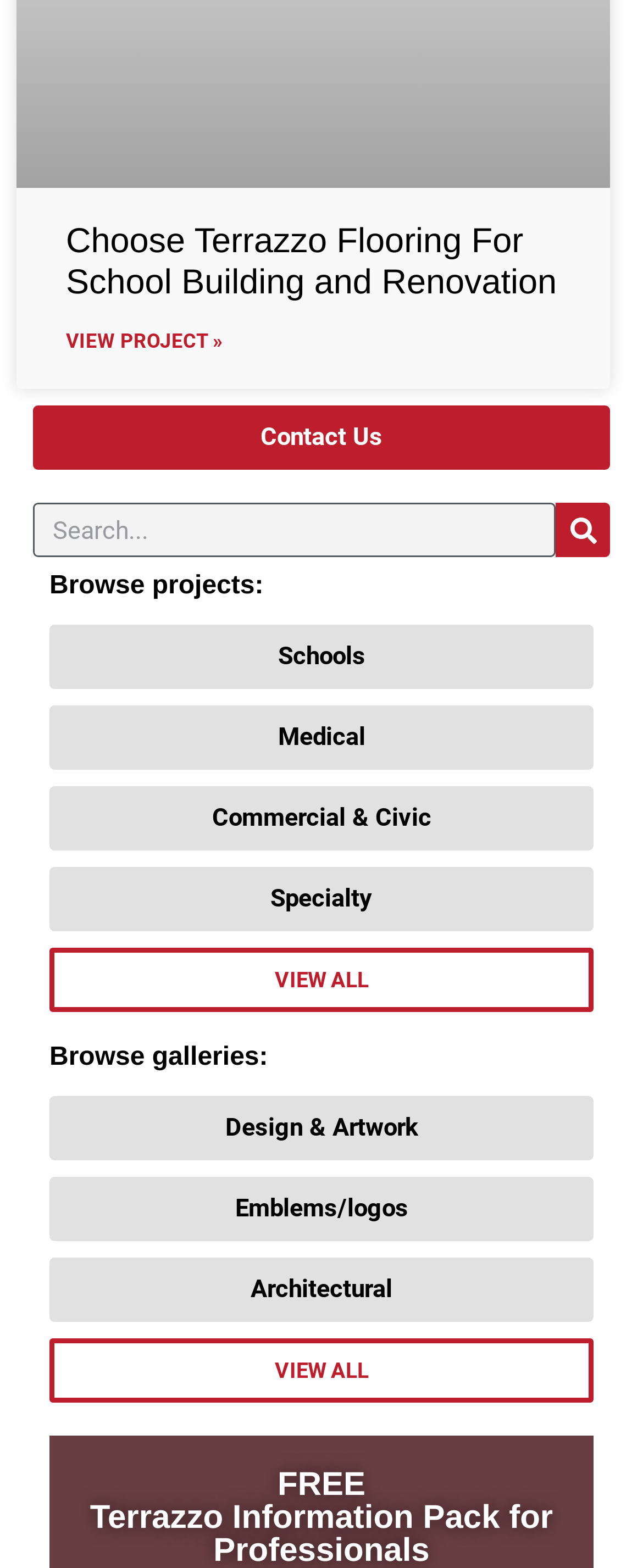Pinpoint the bounding box coordinates of the area that should be clicked to complete the following instruction: "Search". The coordinates must be given as four float numbers between 0 and 1, i.e., [left, top, right, bottom].

[0.864, 0.321, 0.949, 0.356]